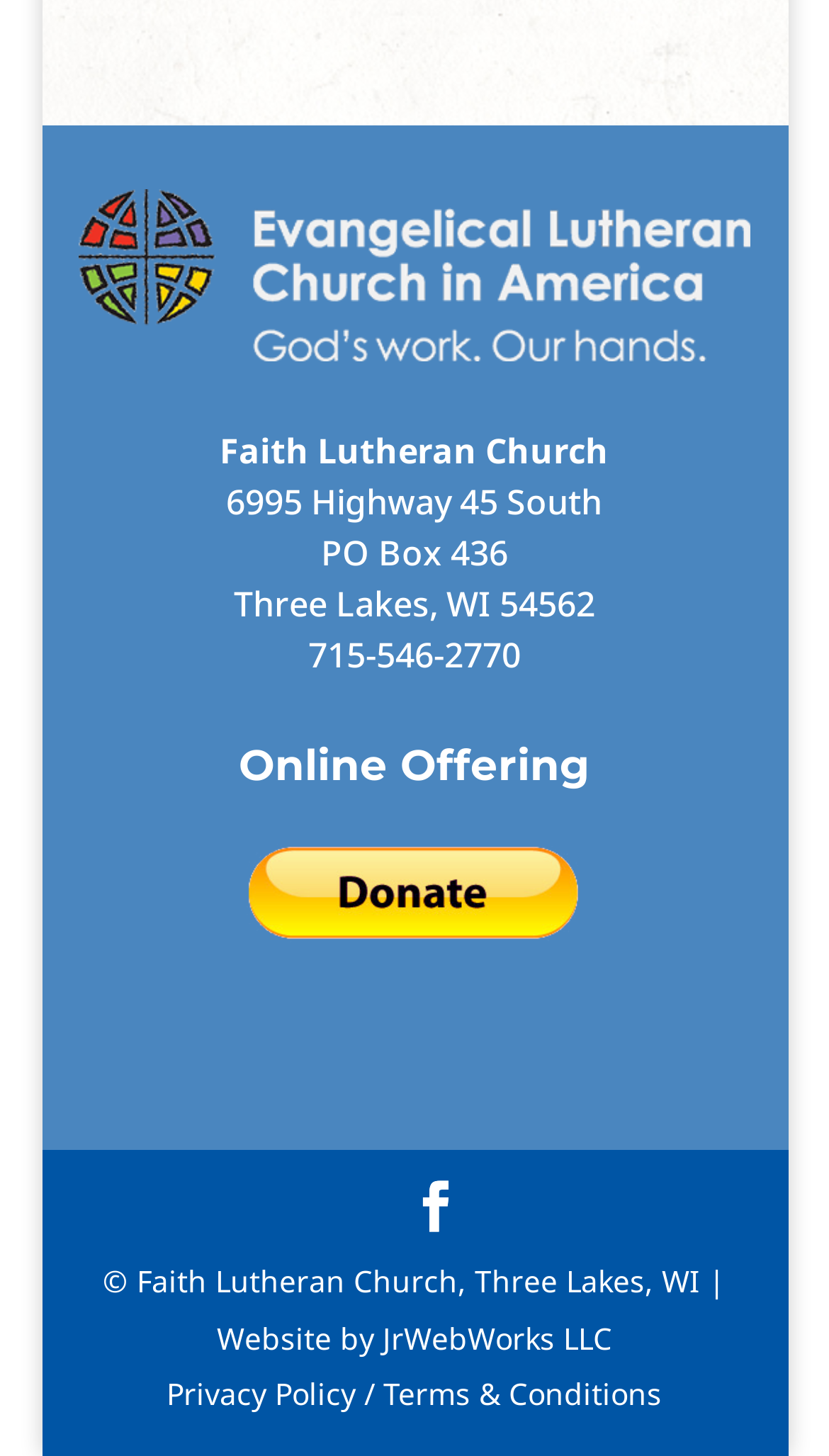What is the phone number of the church?
Please respond to the question with a detailed and informative answer.

I found the phone number of the church by looking at the StaticText element with the text '715-546-2770' at coordinates [0.372, 0.434, 0.628, 0.466].